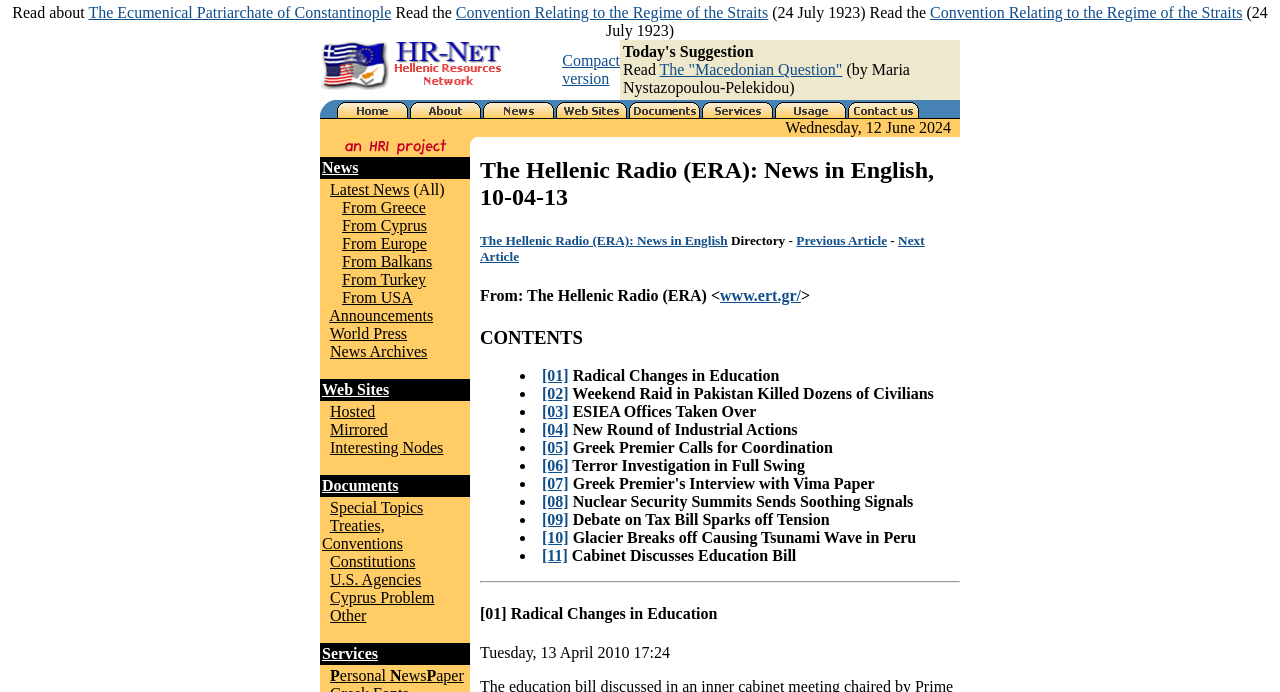Indicate the bounding box coordinates of the element that needs to be clicked to satisfy the following instruction: "Visit HR-Net - Hellenic Resources Network". The coordinates should be four float numbers between 0 and 1, i.e., [left, top, right, bottom].

[0.25, 0.11, 0.394, 0.134]